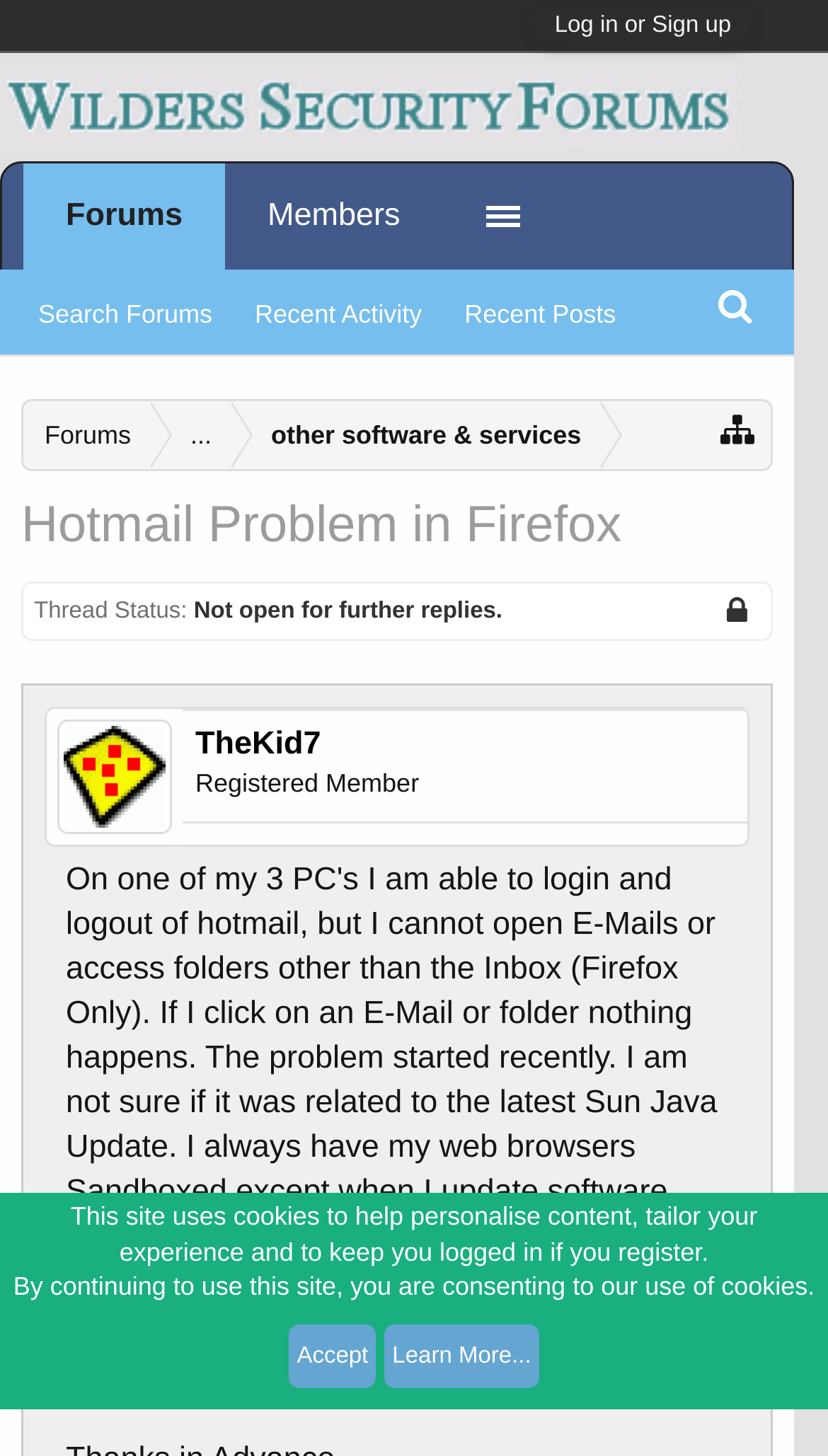Highlight the bounding box coordinates of the element that should be clicked to carry out the following instruction: "Check thread status". The coordinates must be given as four float numbers ranging from 0 to 1, i.e., [left, top, right, bottom].

[0.041, 0.412, 0.226, 0.429]